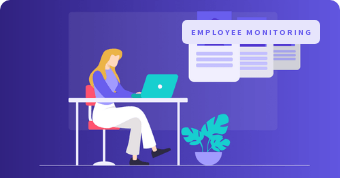What is the purpose of the graphical elements above the woman?
Please provide a single word or phrase as the answer based on the screenshot.

To suggest workplace productivity